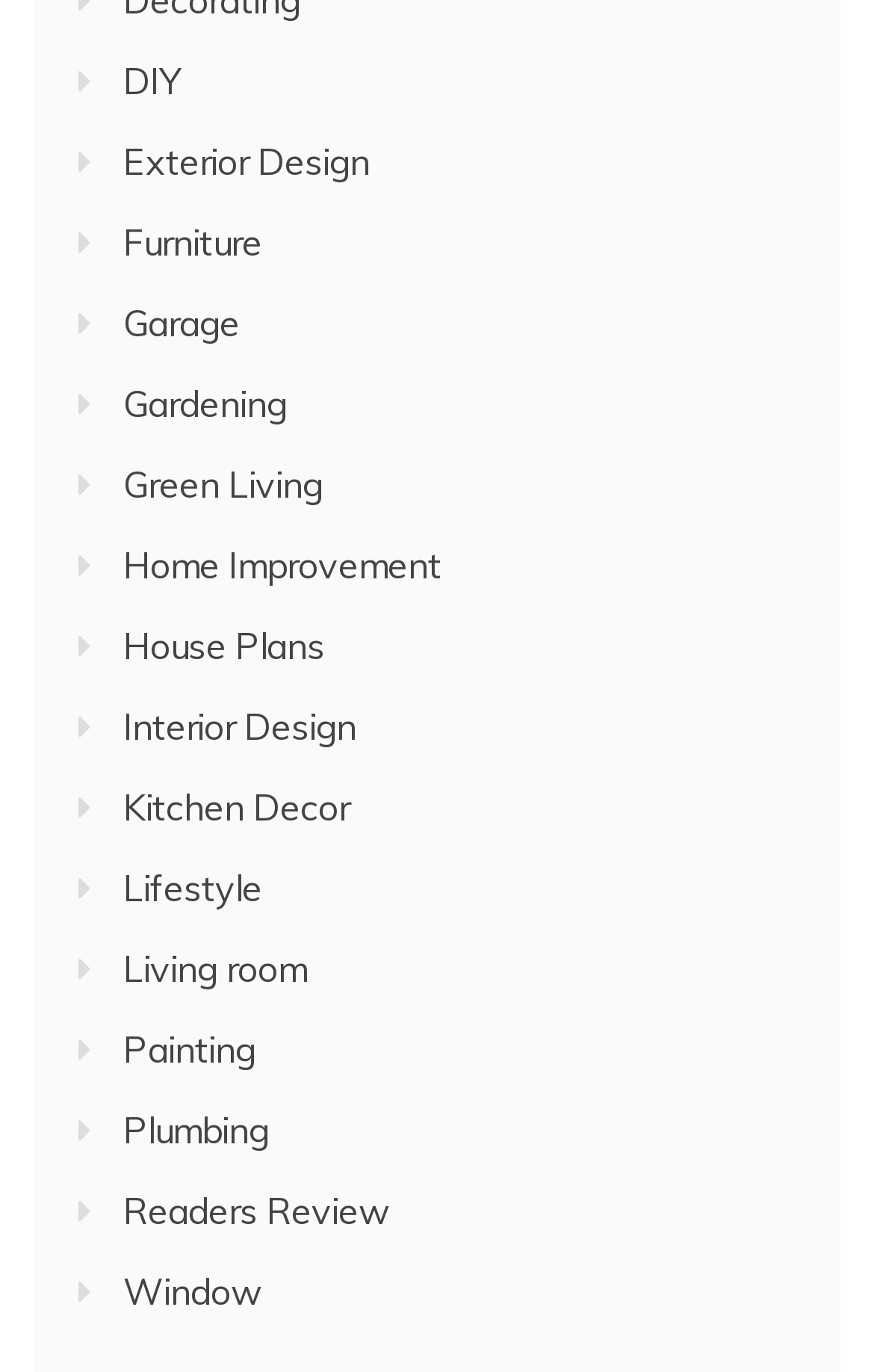Locate the bounding box coordinates of the area you need to click to fulfill this instruction: 'click on DIY'. The coordinates must be in the form of four float numbers ranging from 0 to 1: [left, top, right, bottom].

[0.141, 0.042, 0.205, 0.075]